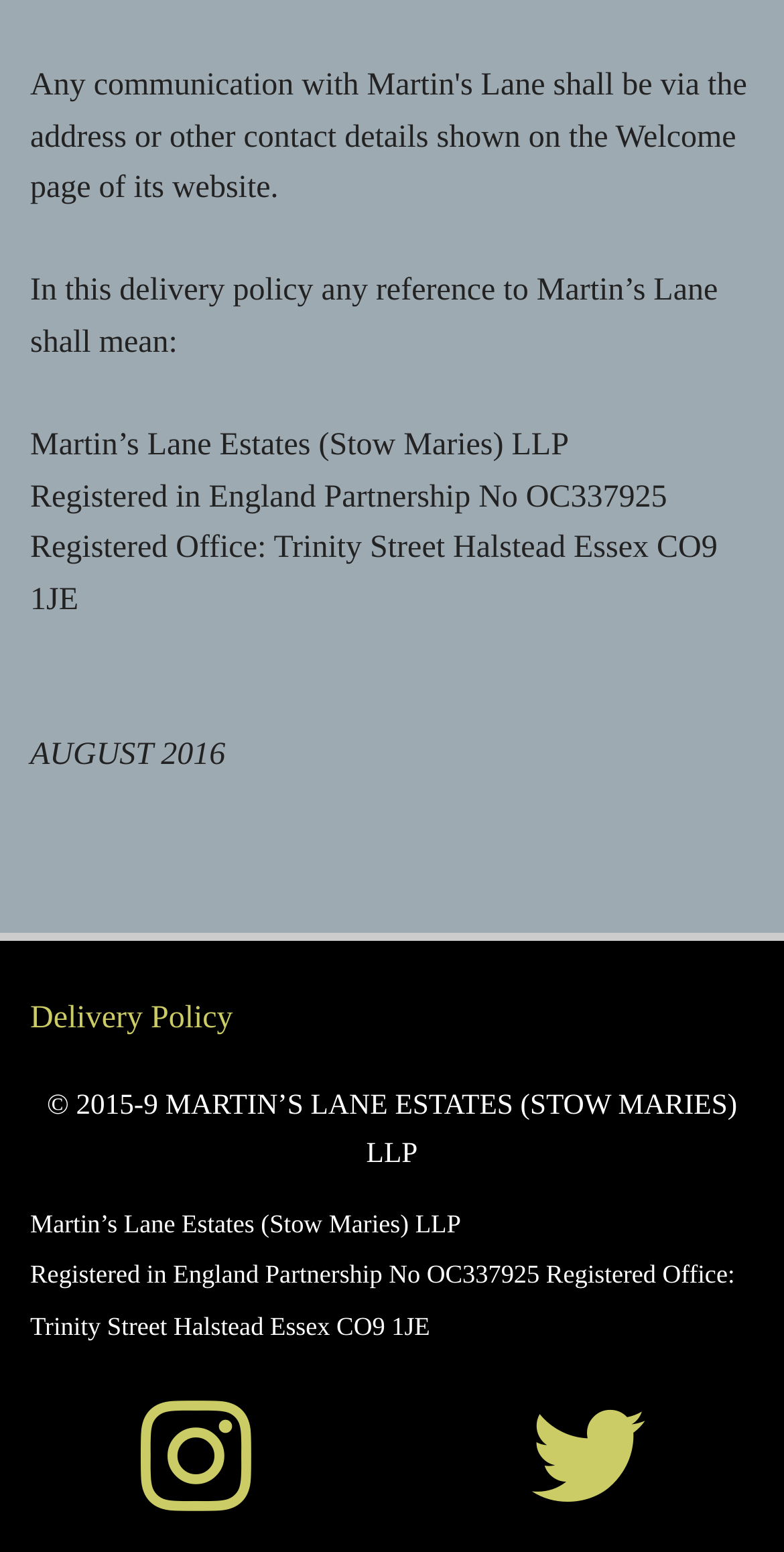How many social media links are at the bottom of the webpage?
Based on the visual, give a brief answer using one word or a short phrase.

2